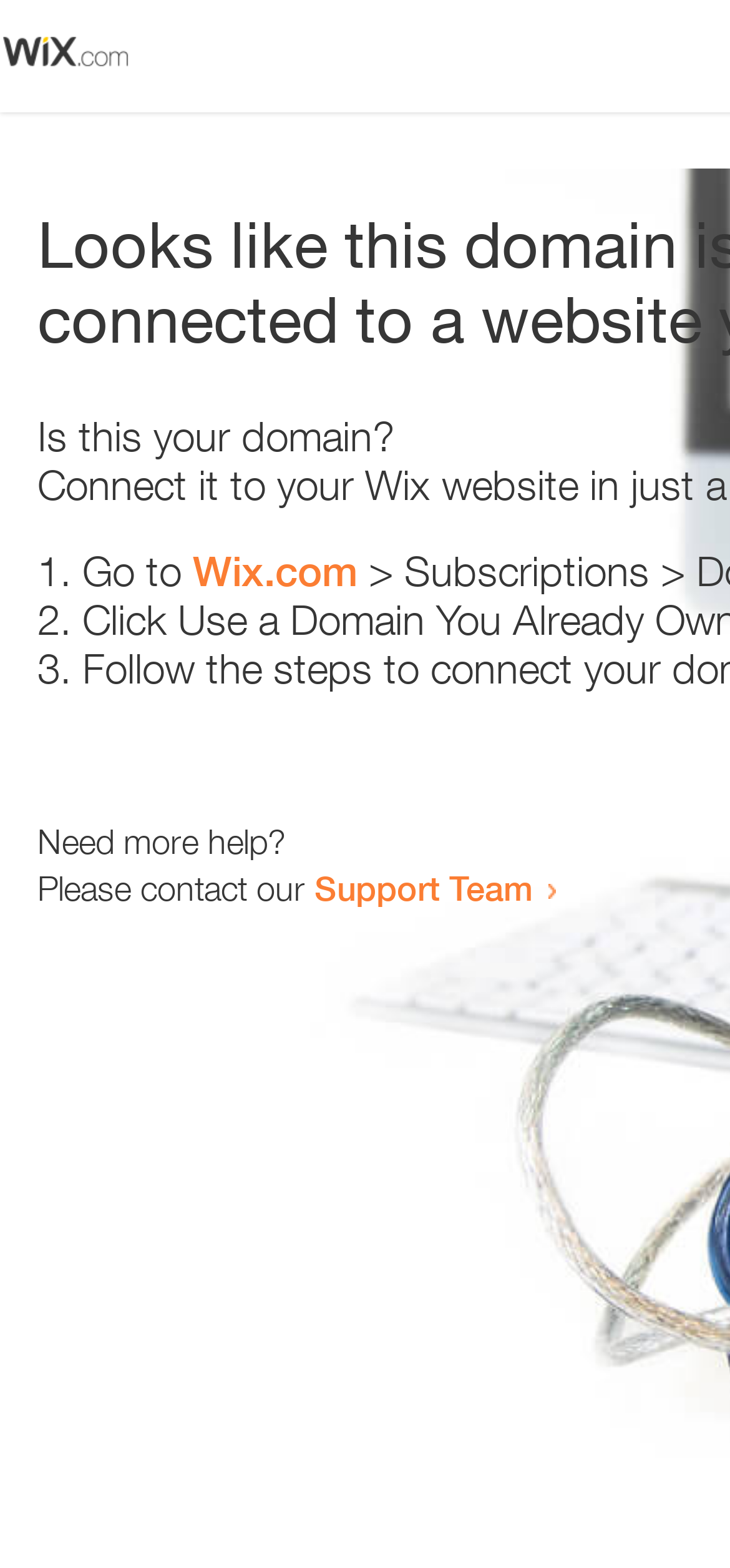Bounding box coordinates are to be given in the format (top-left x, top-left y, bottom-right x, bottom-right y). All values must be floating point numbers between 0 and 1. Provide the bounding box coordinate for the UI element described as: Support Team

[0.431, 0.553, 0.731, 0.579]